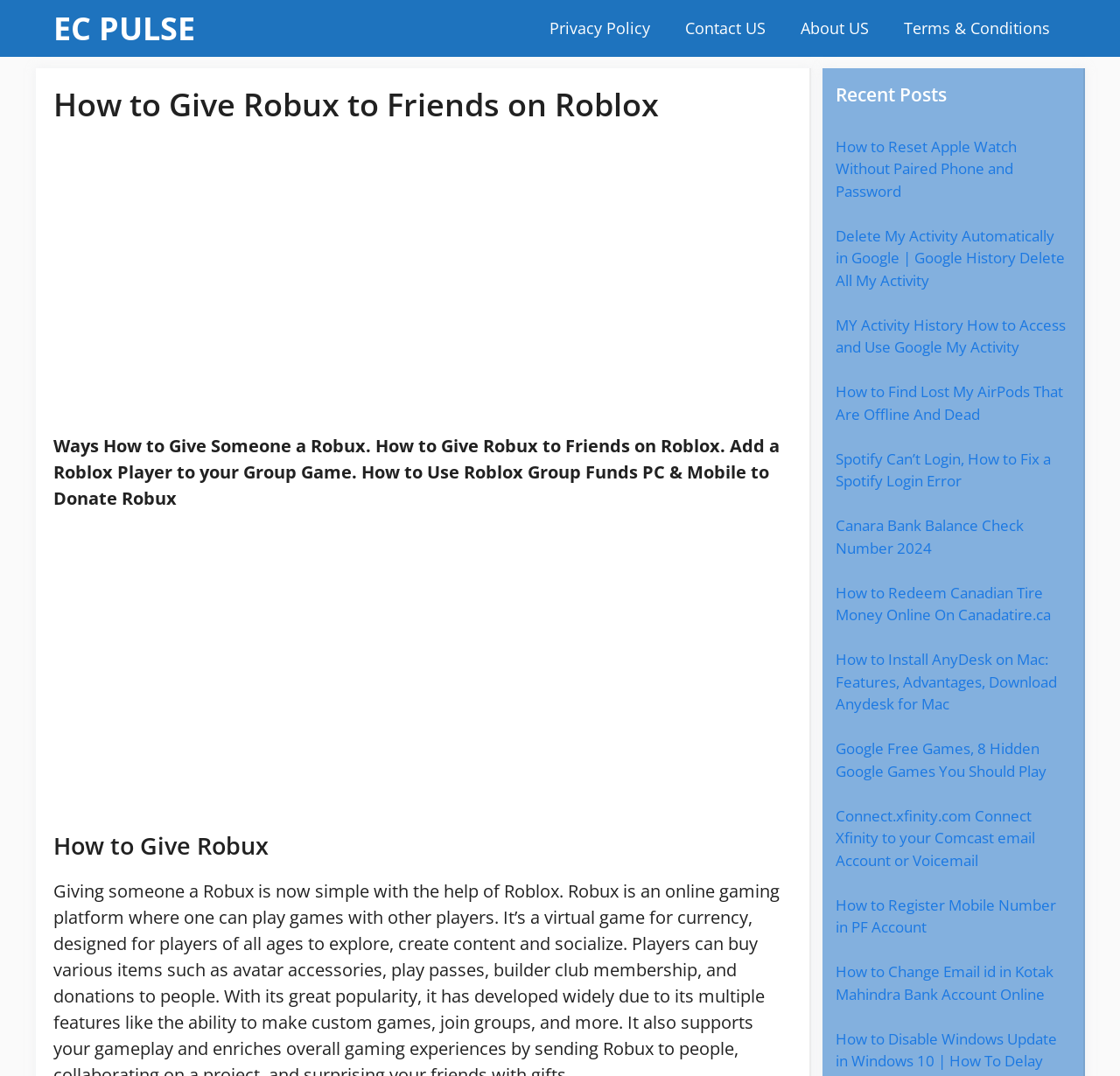Create a detailed narrative describing the layout and content of the webpage.

This webpage is about providing tutorials and guides on various topics, with a focus on gaming and technology. At the top, there is a navigation bar with links to "EC PULSE", "Privacy Policy", "Contact US", "About US", and "Terms & Conditions". Below the navigation bar, there is a large header that displays the title "How to Give Robux to Friends on Roblox". 

On the left side of the page, there are two advertisements, one above the other, taking up a significant portion of the screen. To the right of the advertisements, there is a block of text that summarizes the content of the page, which is about giving Robux to friends on Roblox, adding a Roblox player to a group game, and using Roblox group funds to donate Robux.

Below the text, there is another heading that reads "How to Give Robux". Further down, on the right side of the page, there is a section titled "Recent Posts" that lists 12 links to other tutorials and guides on various topics, including Apple Watch, Google history, Spotify login, and more. These links are stacked vertically, with each link taking up a small portion of the screen.